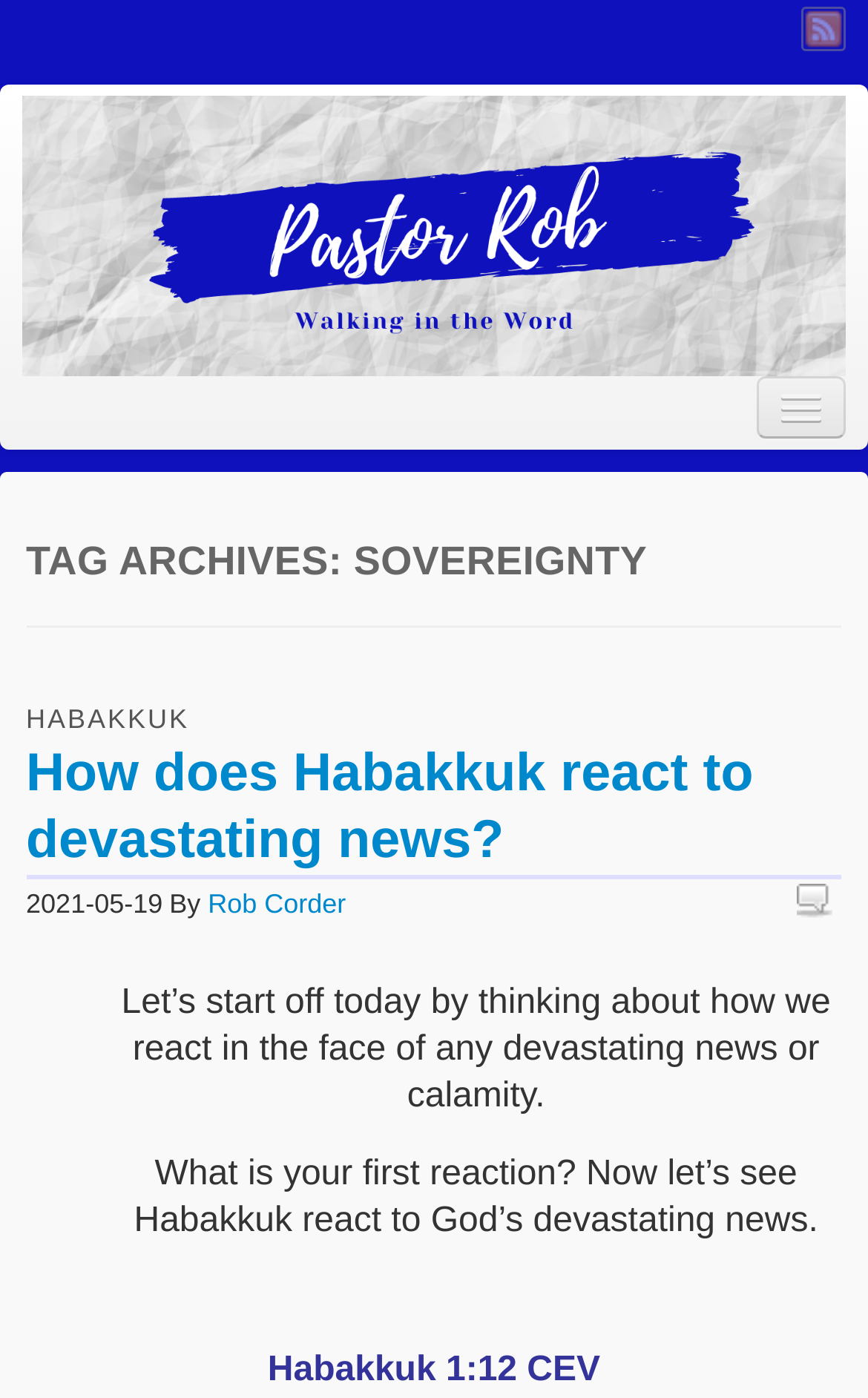Identify the primary heading of the webpage and provide its text.

TAG ARCHIVES: SOVEREIGNTY